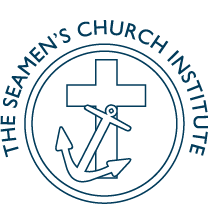What is the primary goal of the Seamen's Church Institute?
Refer to the image and provide a one-word or short phrase answer.

Offer care and support